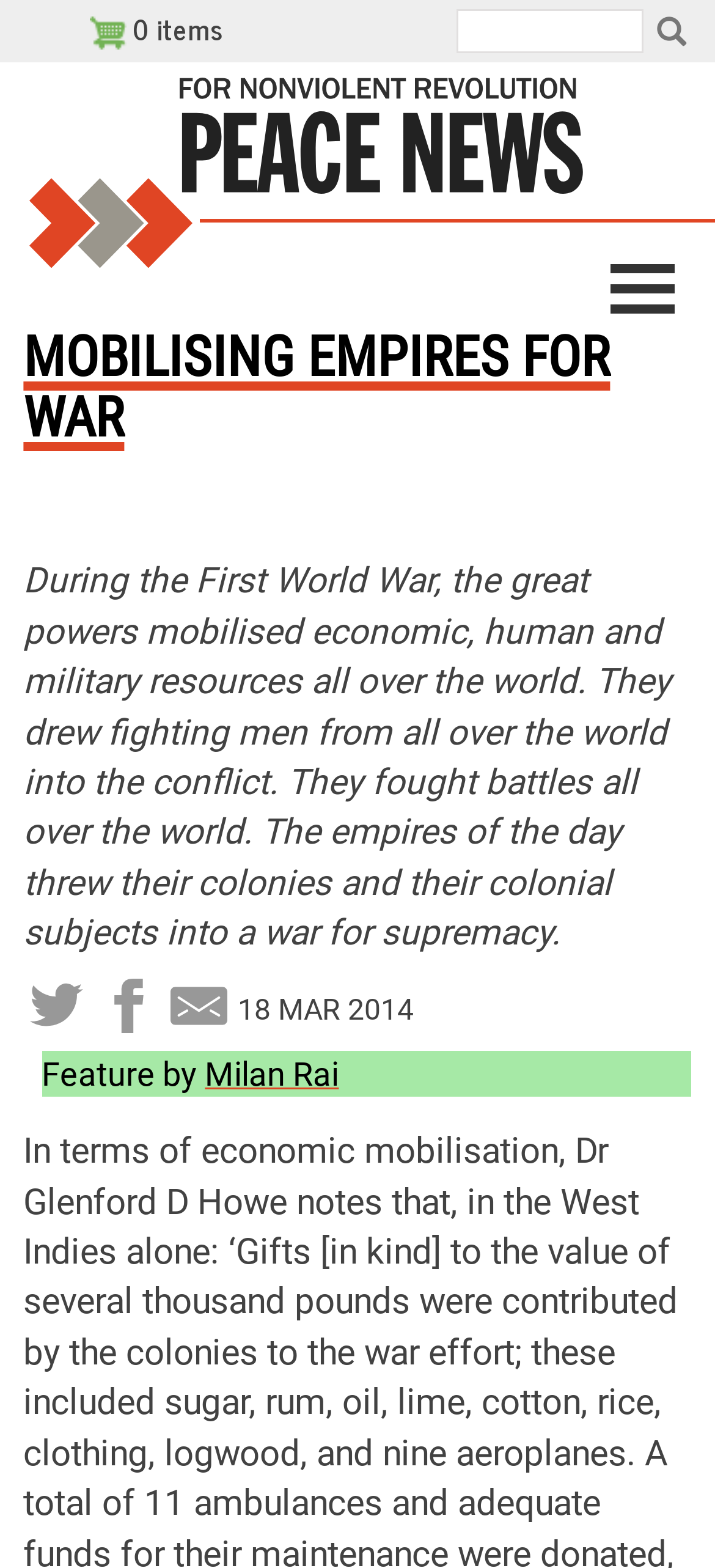Please identify the bounding box coordinates of the element's region that should be clicked to execute the following instruction: "Search for something". The bounding box coordinates must be four float numbers between 0 and 1, i.e., [left, top, right, bottom].

[0.637, 0.006, 0.901, 0.034]